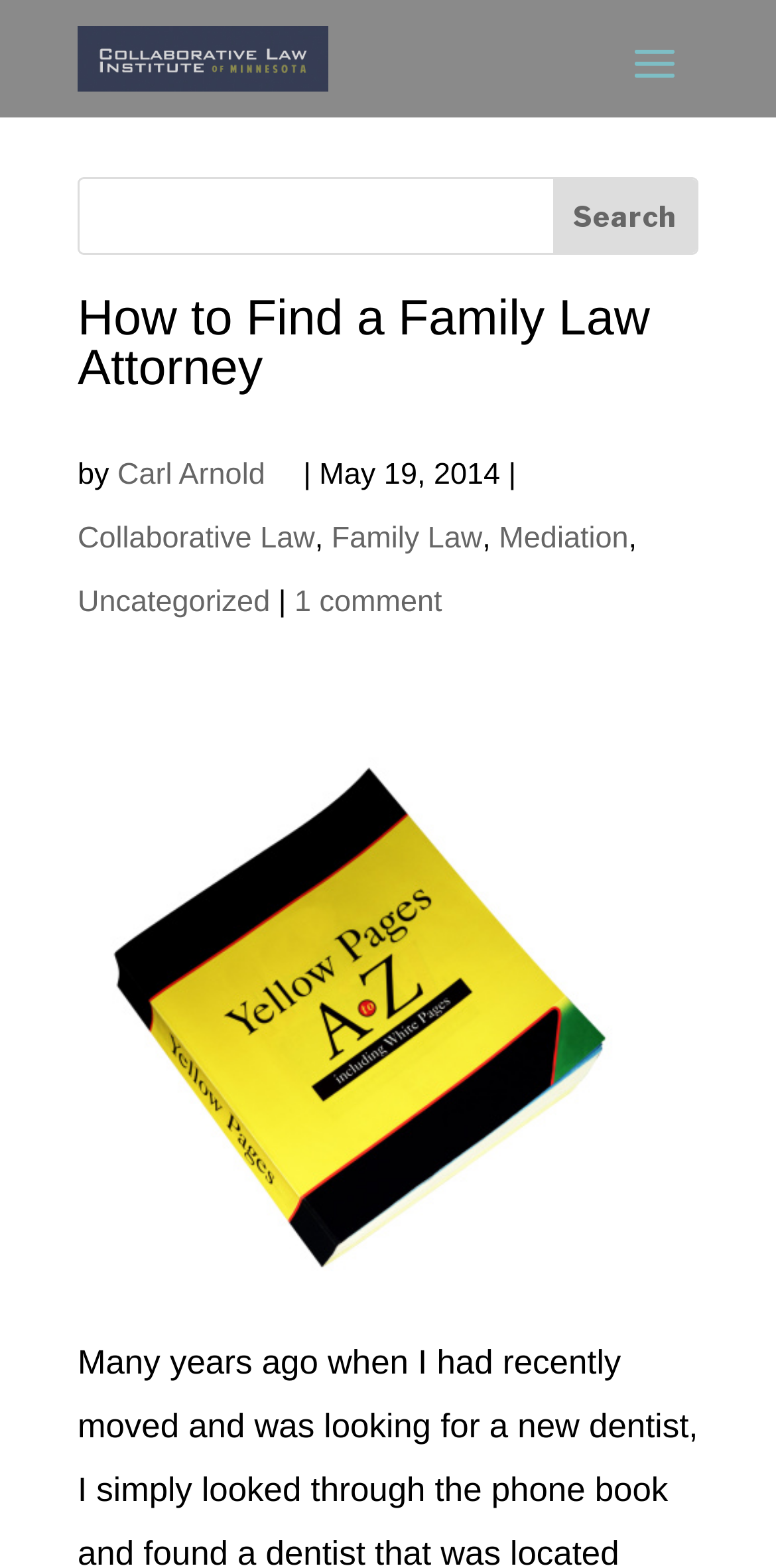Locate the bounding box coordinates of the clickable part needed for the task: "view the image".

[0.1, 0.462, 0.833, 0.835]